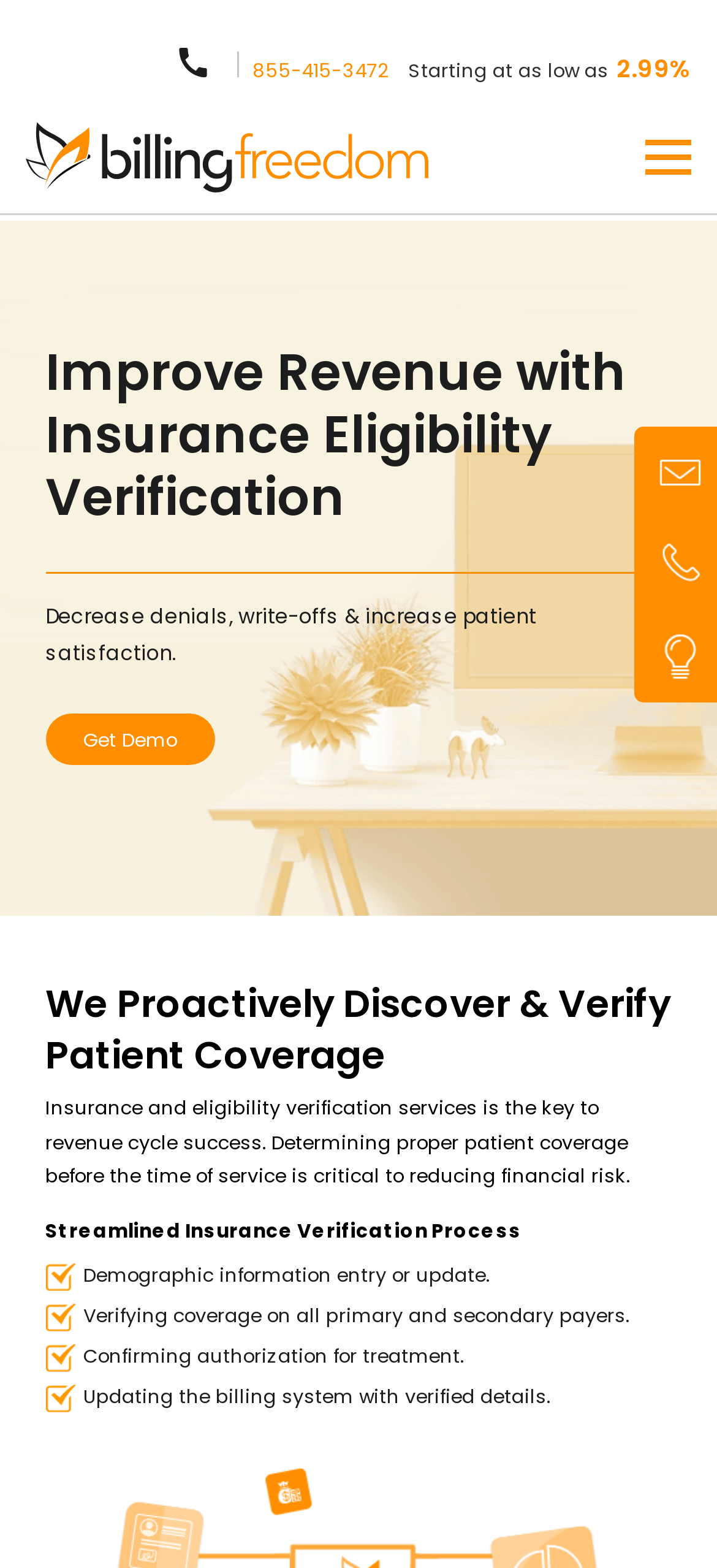Locate the primary heading on the webpage and return its text.

Improve Revenue with Insurance Eligibility Verification